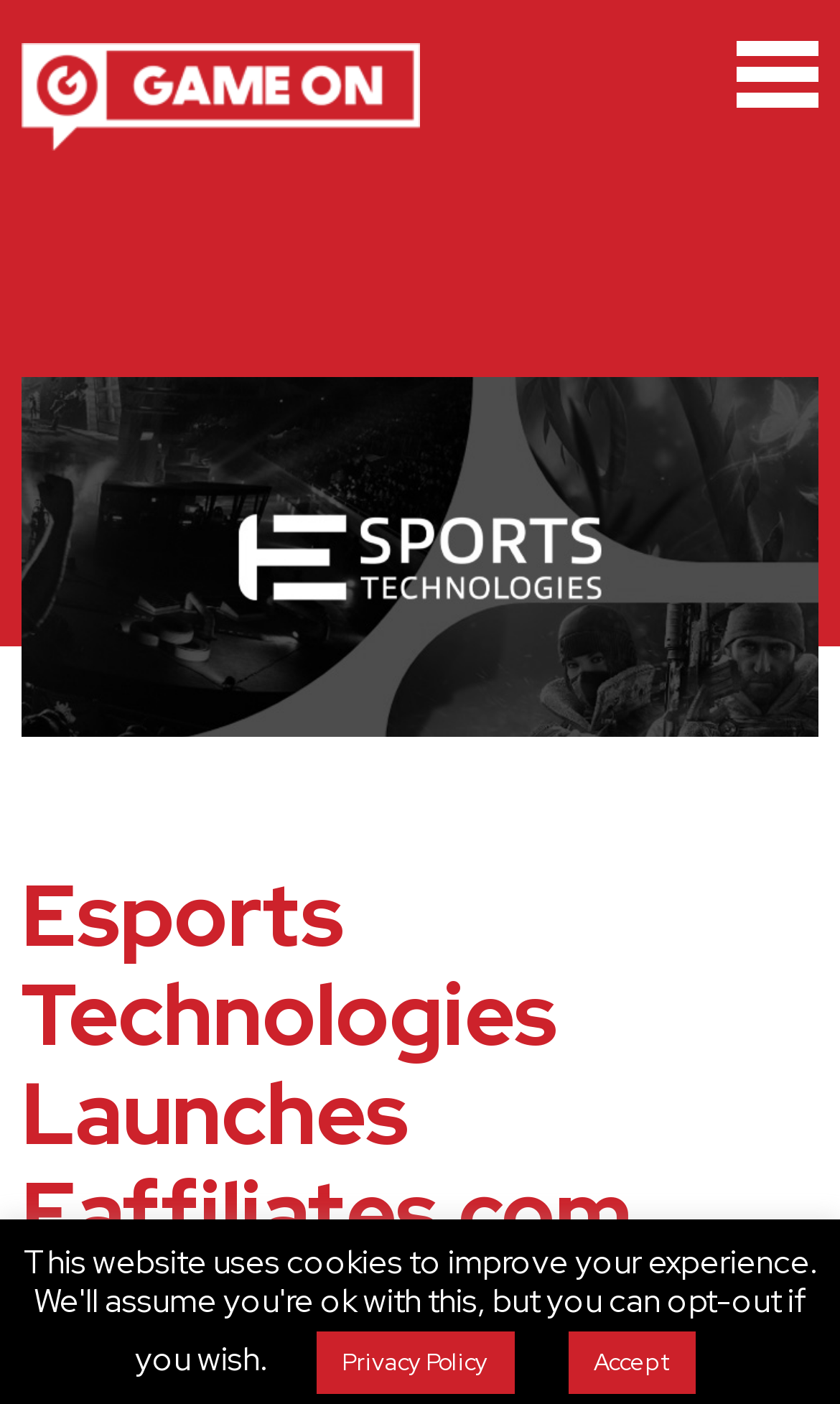Given the description of the UI element: "Accept", predict the bounding box coordinates in the form of [left, top, right, bottom], with each value being a float between 0 and 1.

[0.676, 0.948, 0.827, 0.993]